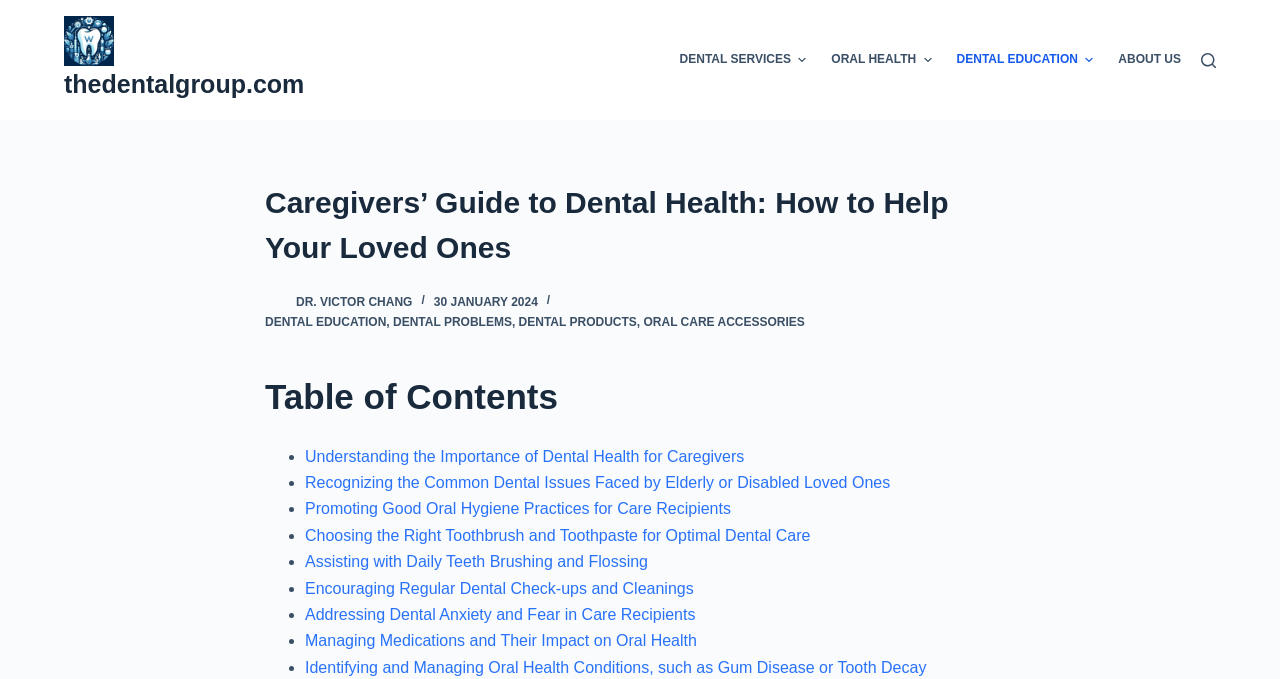Provide the bounding box coordinates of the HTML element described by the text: "Dr. Victor Chang".

[0.231, 0.434, 0.322, 0.455]